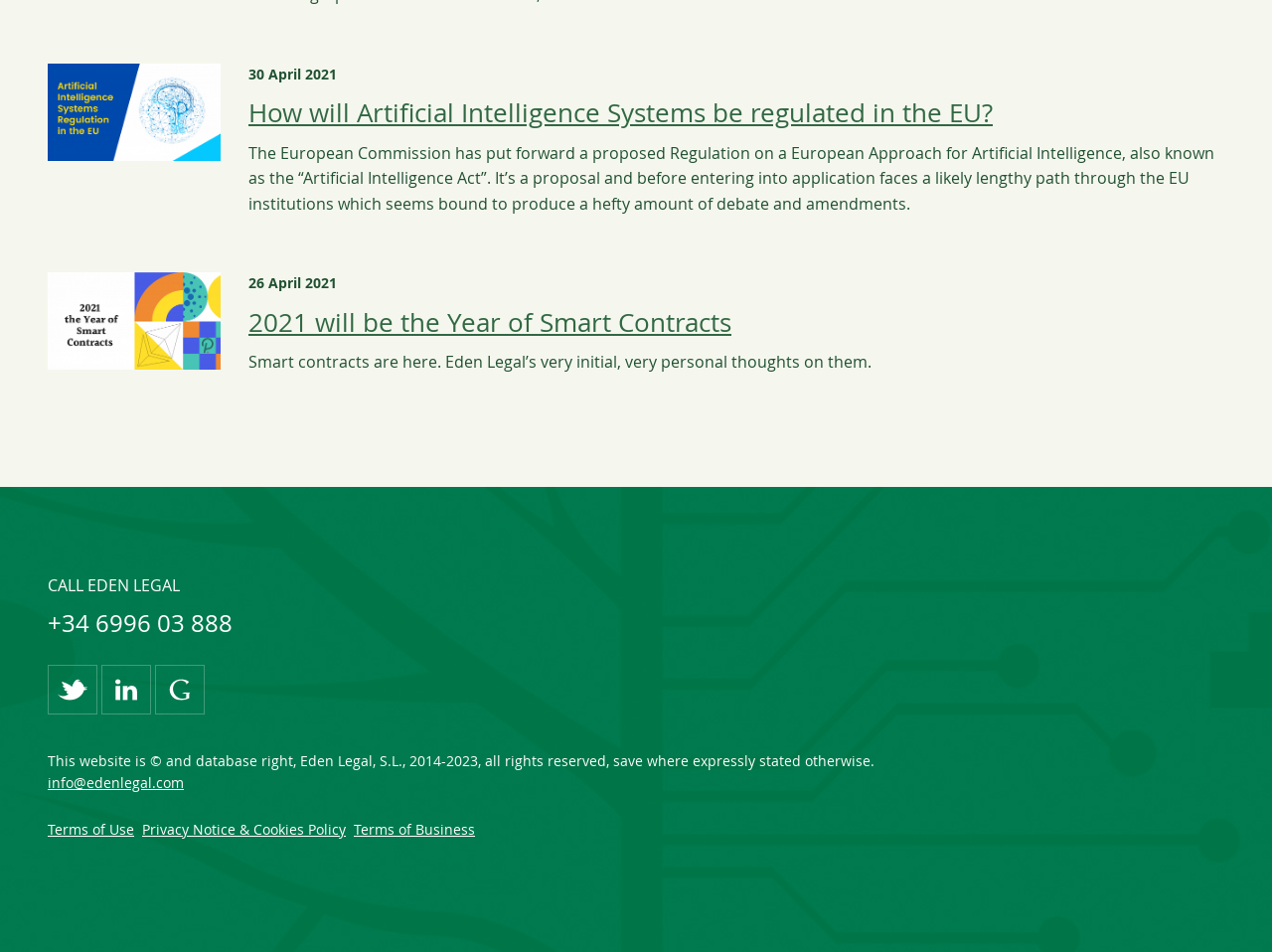Locate the bounding box of the UI element described by: "Terms of Use" in the given webpage screenshot.

[0.038, 0.861, 0.105, 0.881]